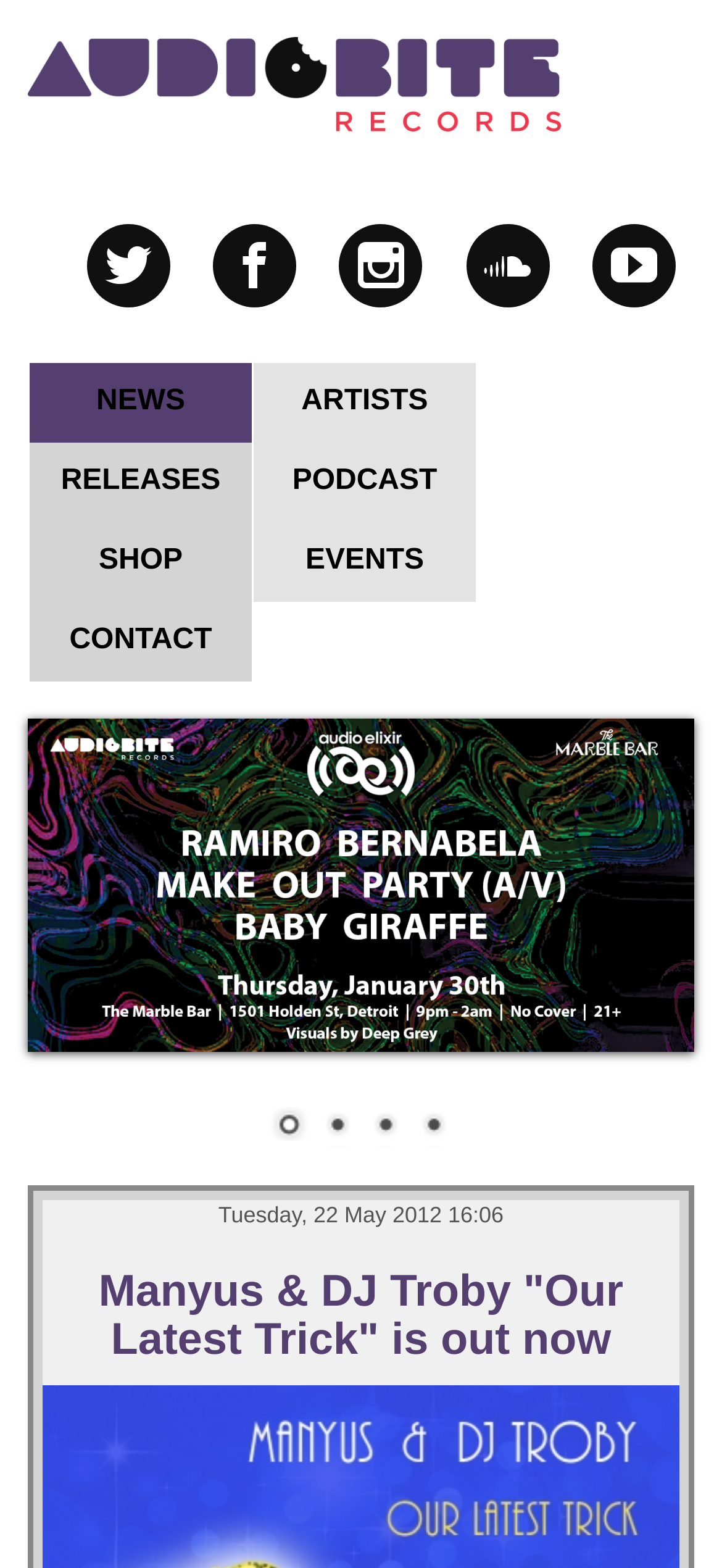Locate the bounding box coordinates of the region to be clicked to comply with the following instruction: "browse releases". The coordinates must be four float numbers between 0 and 1, in the form [left, top, right, bottom].

[0.041, 0.282, 0.349, 0.333]